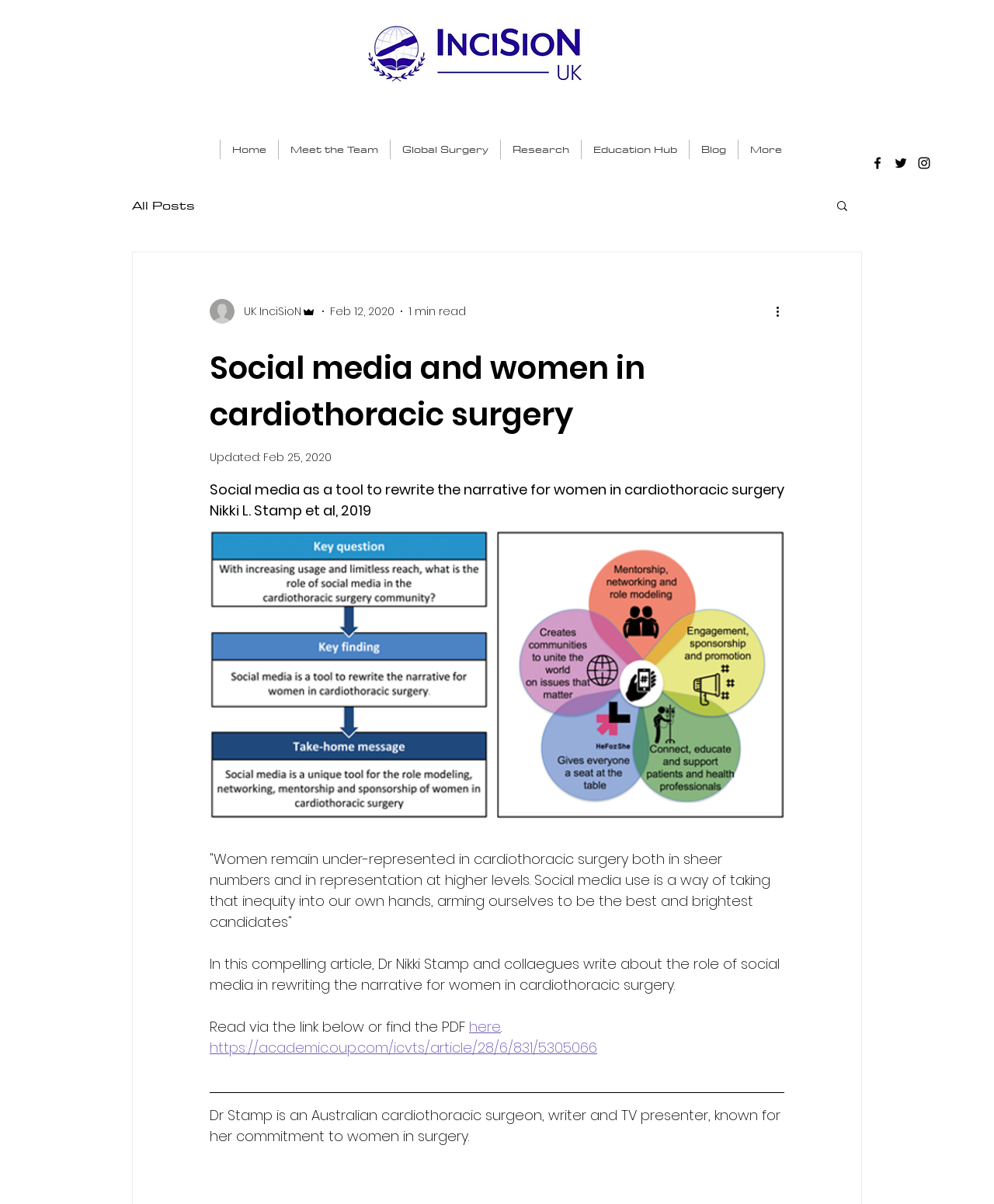Determine the bounding box coordinates for the clickable element to execute this instruction: "Click the INCISION Uk link". Provide the coordinates as four float numbers between 0 and 1, i.e., [left, top, right, bottom].

[0.358, 0.0, 0.66, 0.087]